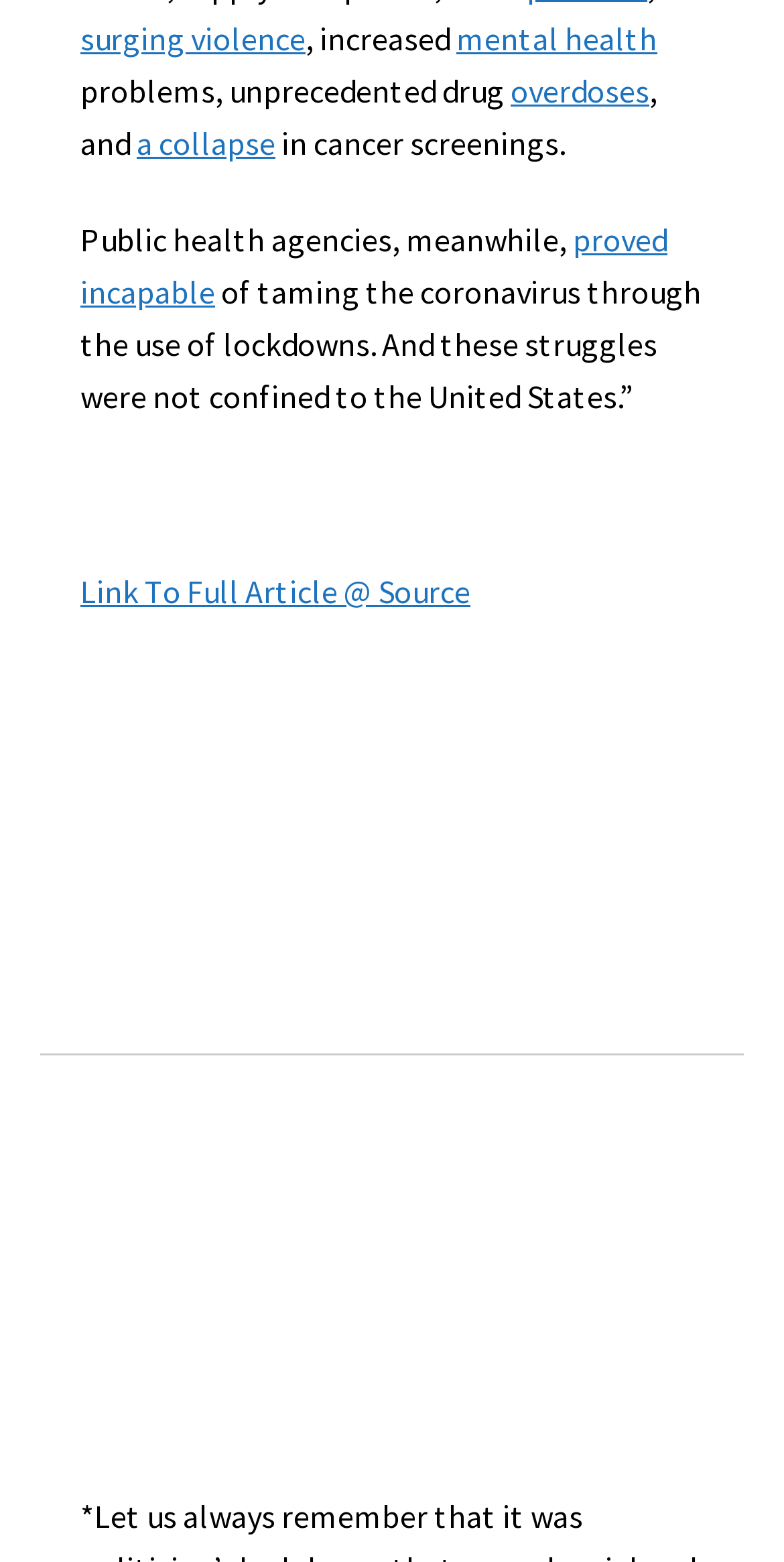Please mark the bounding box coordinates of the area that should be clicked to carry out the instruction: "learn about overdoses".

[0.651, 0.045, 0.828, 0.071]